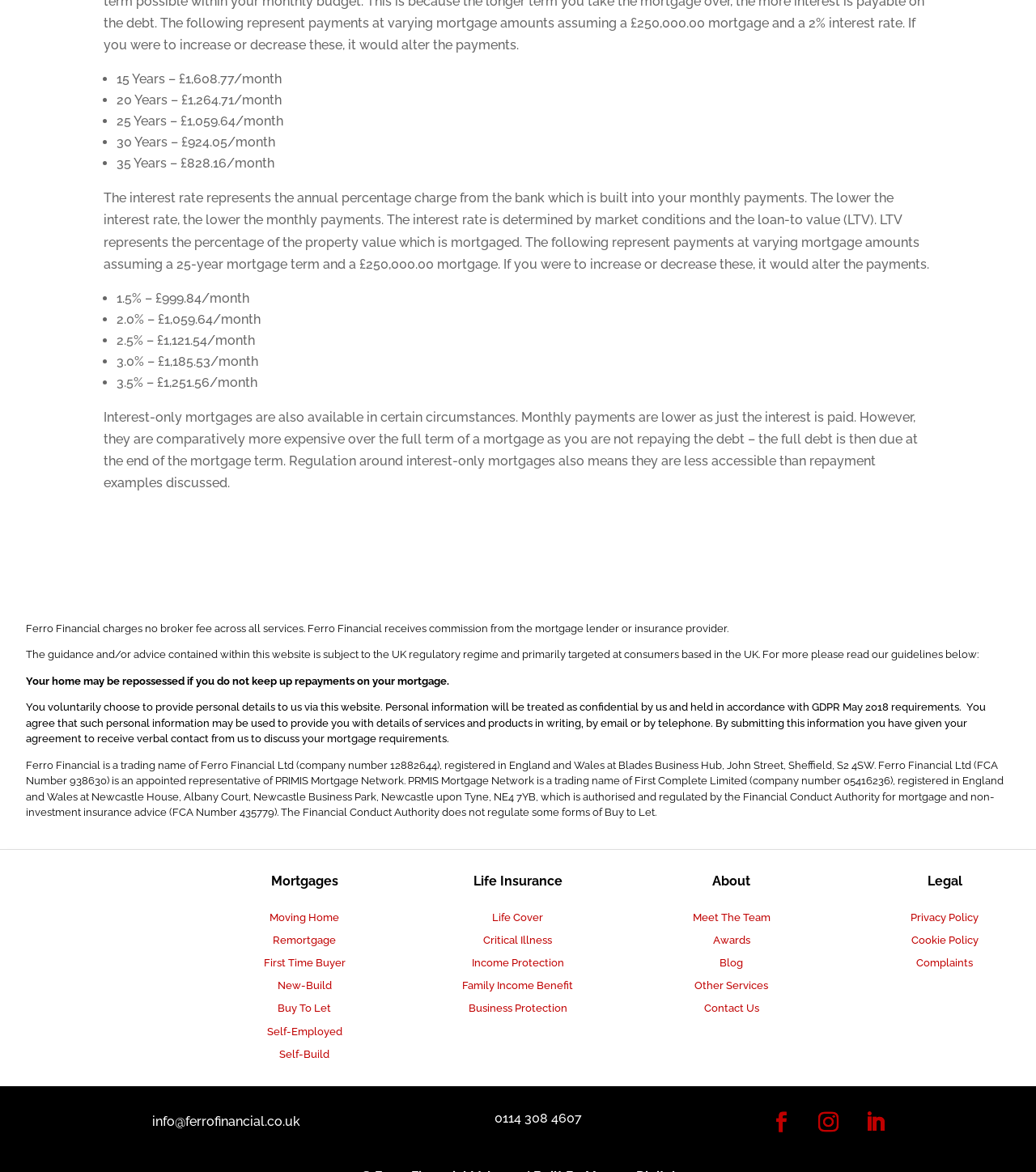Provide a one-word or short-phrase response to the question:
What is the interest rate for a 25-year mortgage?

1.5% - 3.5%